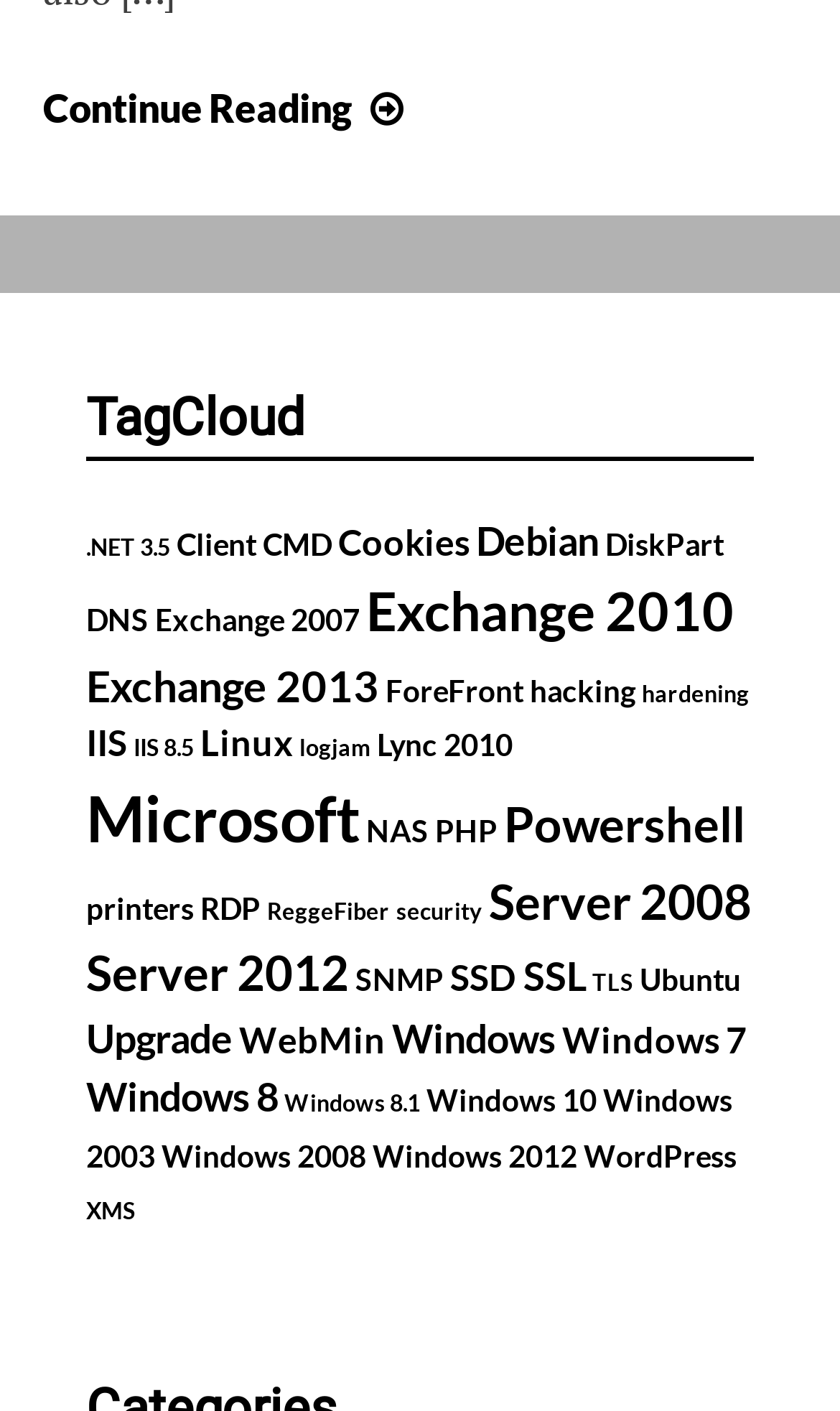Indicate the bounding box coordinates of the element that needs to be clicked to satisfy the following instruction: "Click on the 'TagCloud' heading". The coordinates should be four float numbers between 0 and 1, i.e., [left, top, right, bottom].

[0.103, 0.268, 0.897, 0.326]